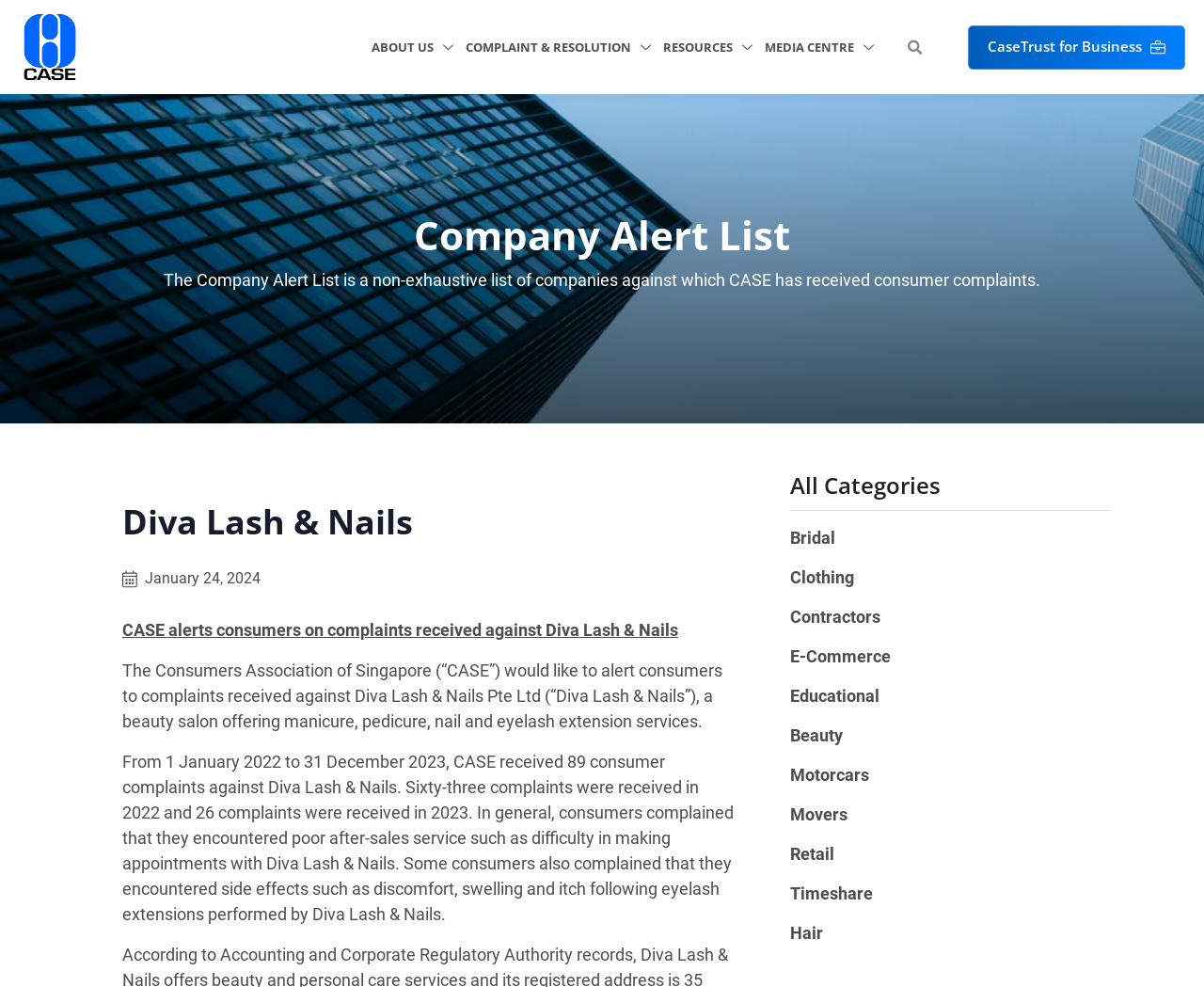Locate the coordinates of the bounding box for the clickable region that fulfills this instruction: "Click on ABOUT US".

[0.308, 0.001, 0.38, 0.094]